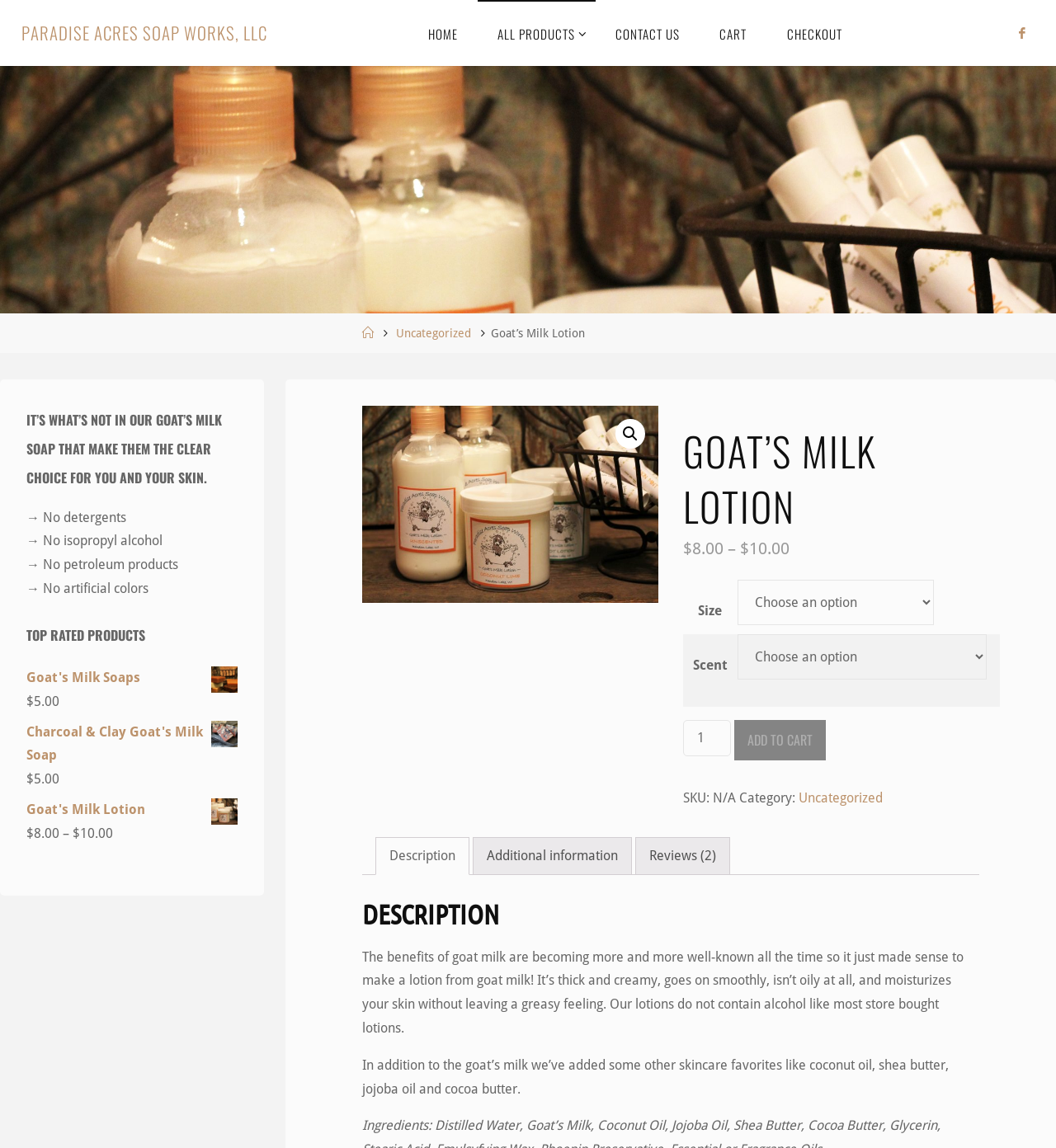Find the bounding box coordinates for the element that must be clicked to complete the instruction: "Click the 'ADD TO CART' button". The coordinates should be four float numbers between 0 and 1, indicated as [left, top, right, bottom].

[0.695, 0.627, 0.782, 0.662]